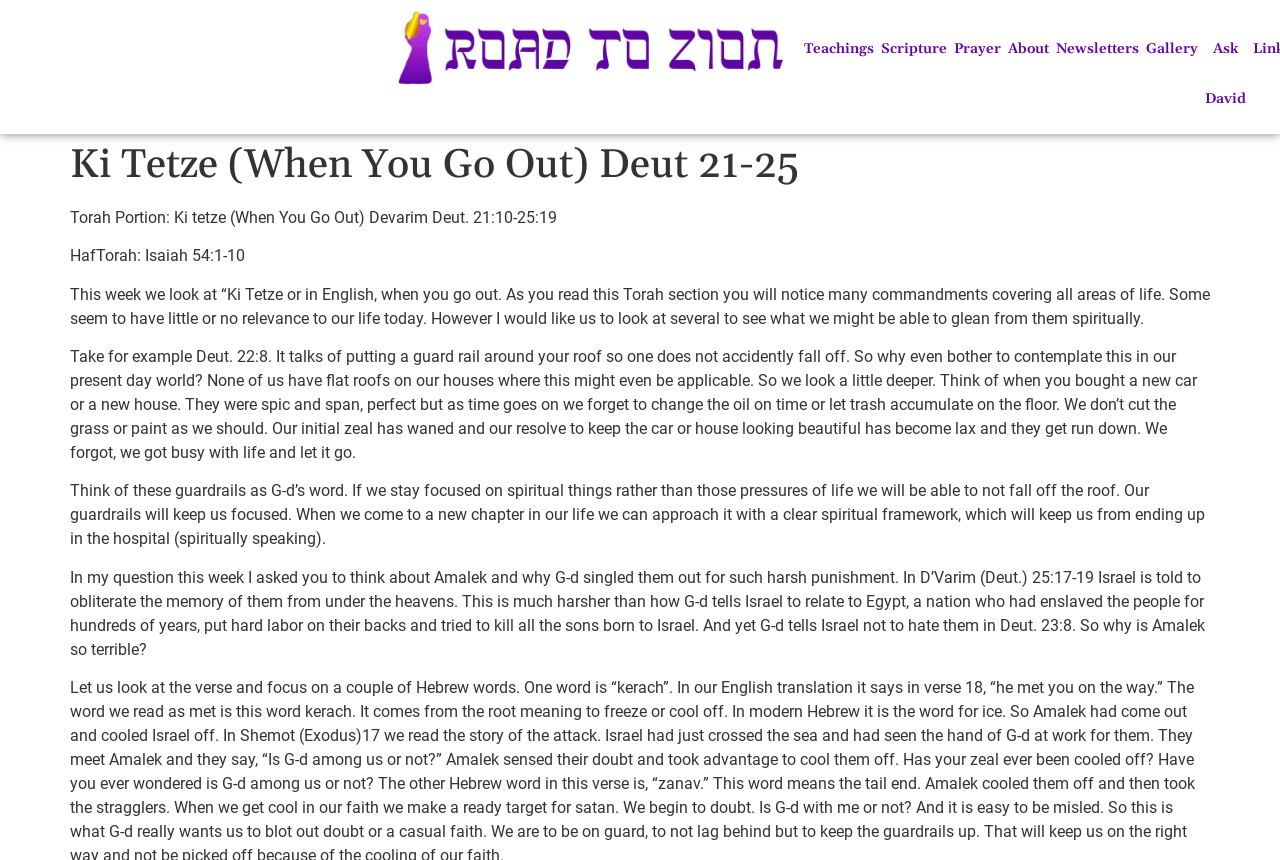Refer to the image and answer the question with as much detail as possible: How many links are in the top navigation bar?

The top navigation bar contains links to 'Teachings', 'Scripture', 'Prayer', 'About', 'Newsletters', 'Gallery', and 'Ask David', which are 7 links in total.